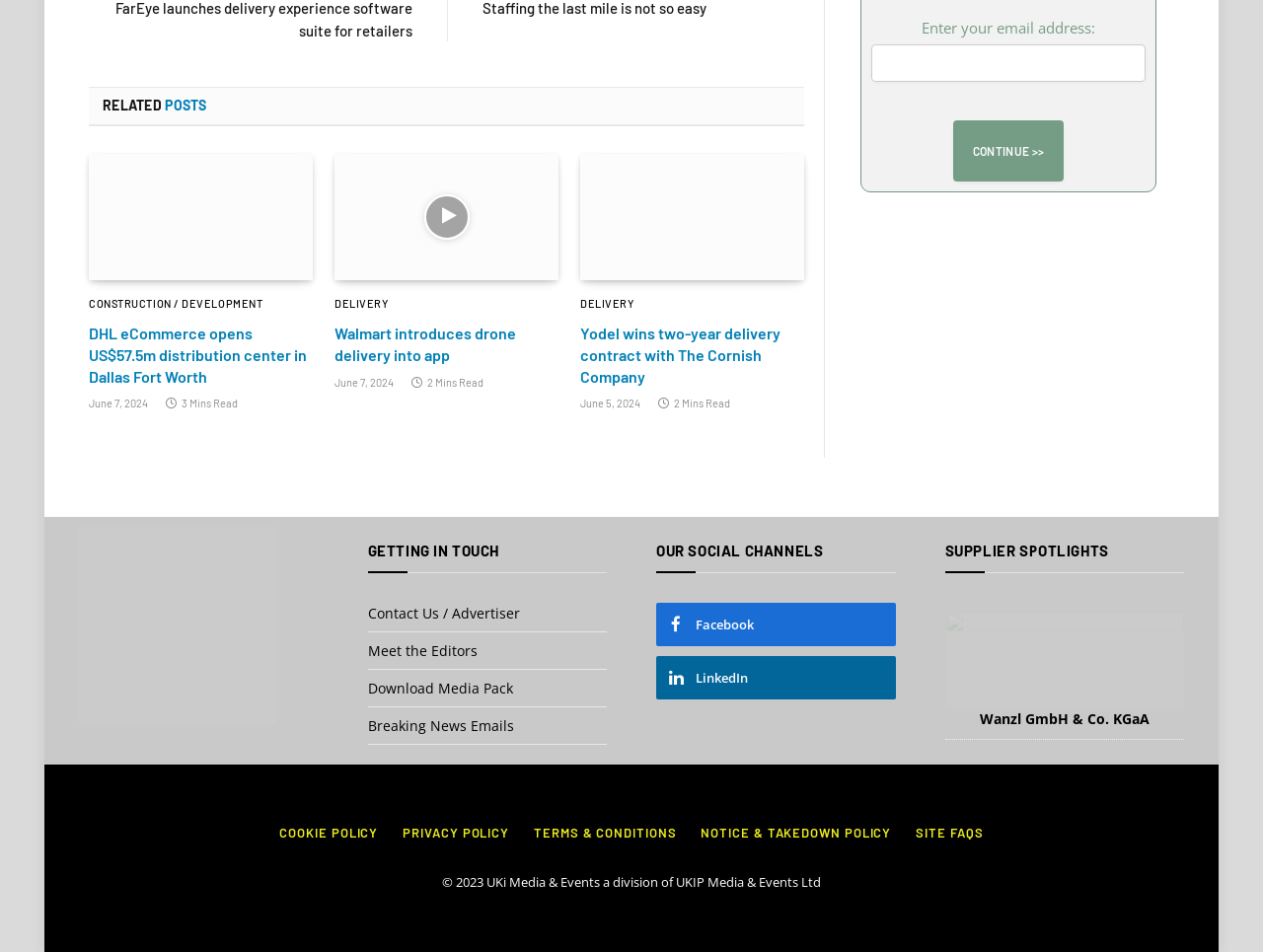Please identify the bounding box coordinates of the element that needs to be clicked to perform the following instruction: "Contact Us".

[0.291, 0.634, 0.411, 0.654]